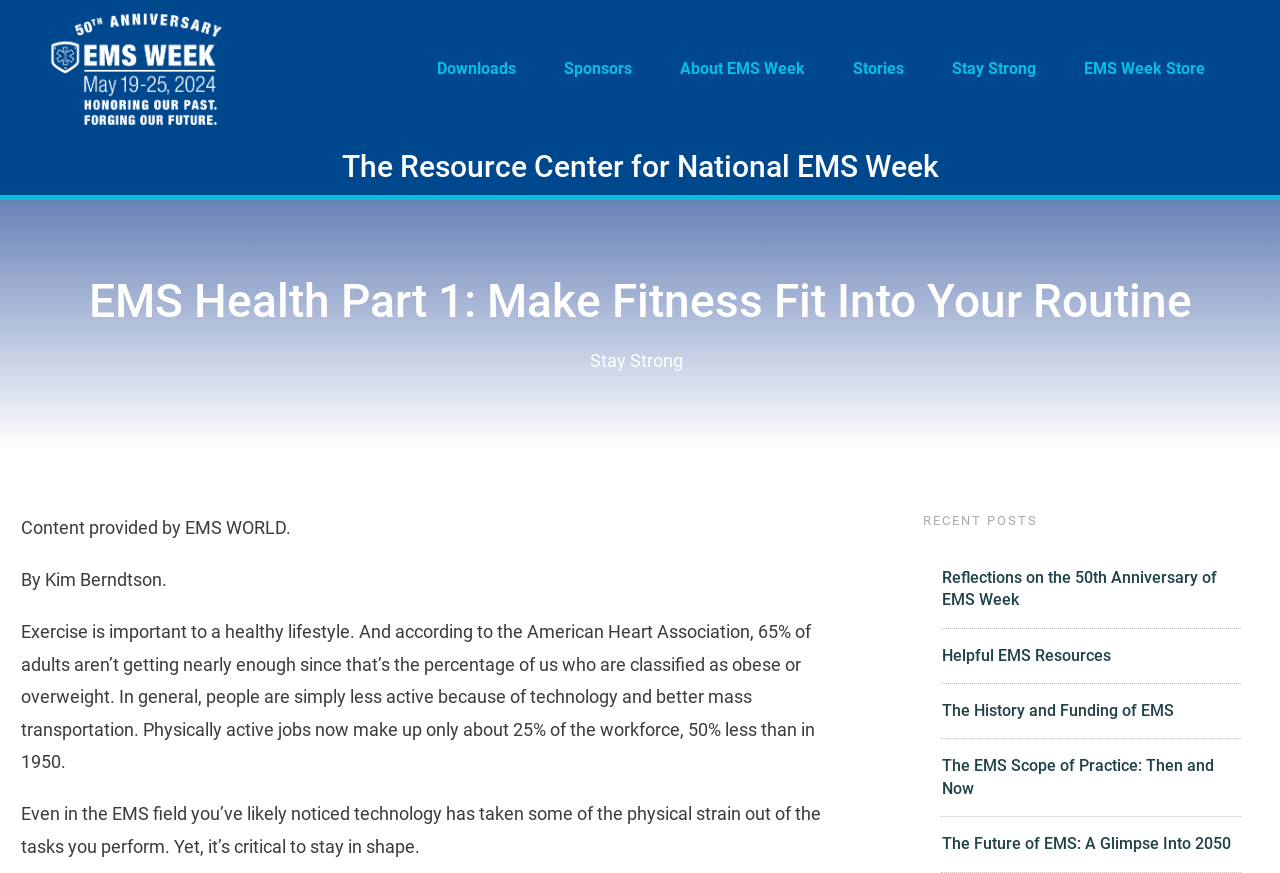Carefully examine the image and provide an in-depth answer to the question: What is the title of the first recent post?

I found the answer by looking at the heading element with the bounding box coordinates [0.736, 0.649, 0.969, 0.701], which contains the text 'Reflections on the 50th Anniversary of EMS Week'.